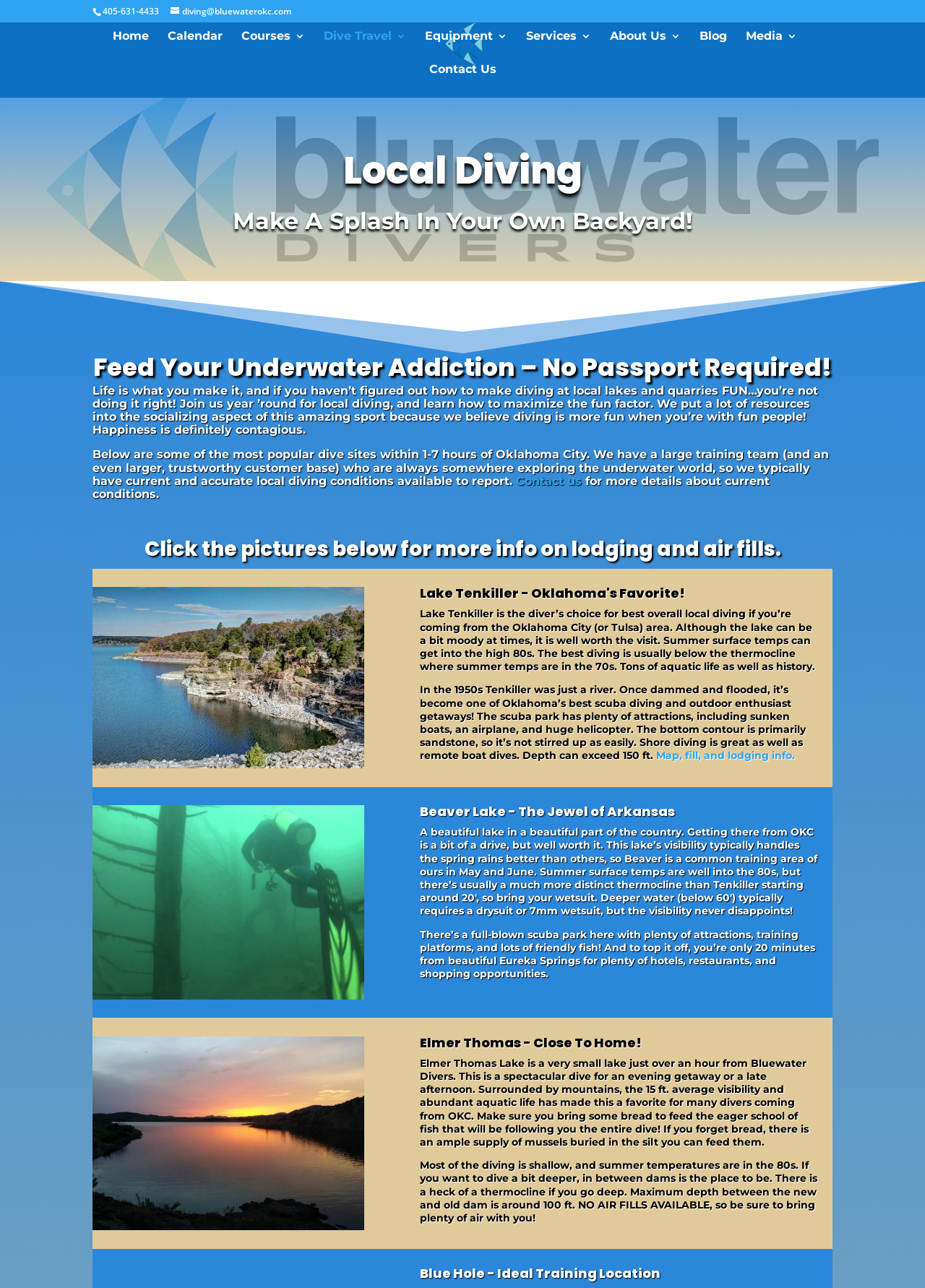Find the bounding box coordinates for the HTML element described in this sentence: "Courses". Provide the coordinates as four float numbers between 0 and 1, in the format [left, top, right, bottom].

[0.261, 0.024, 0.329, 0.05]